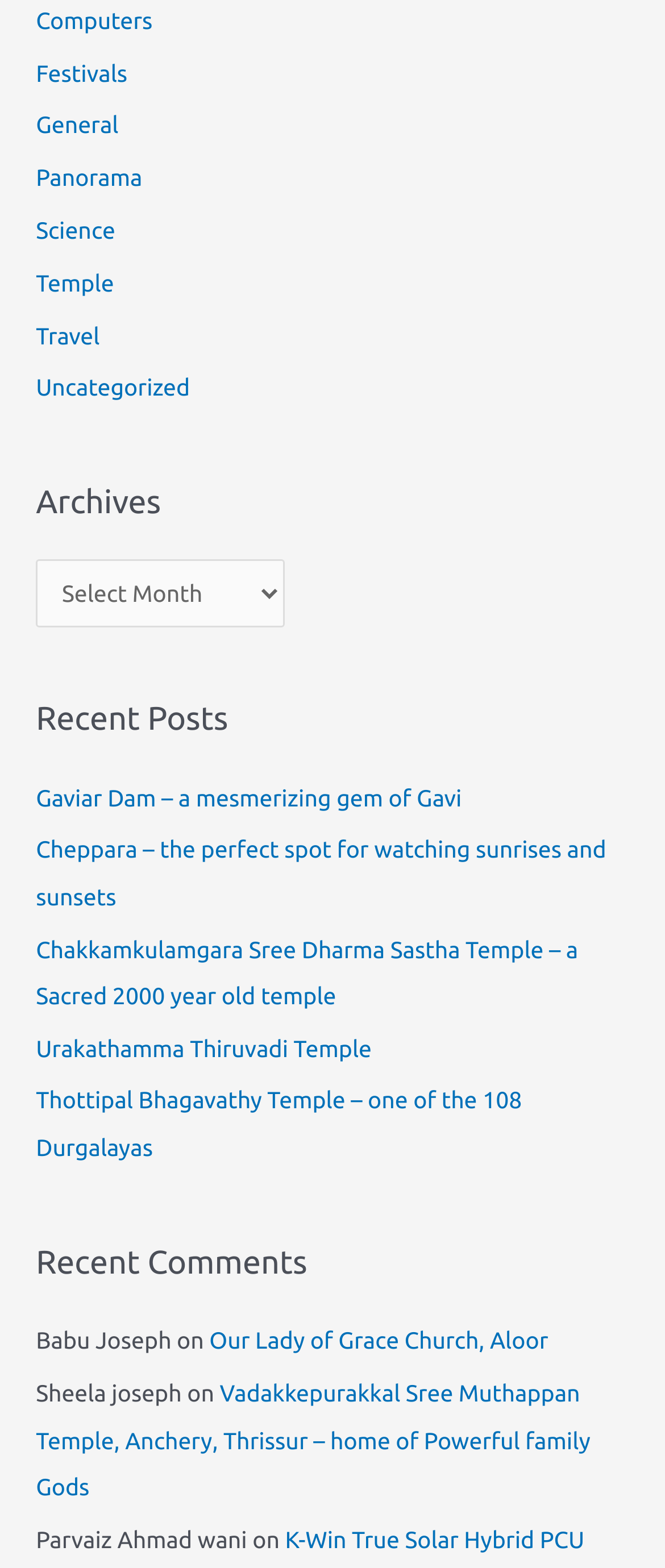What is the title of the first recent post?
Please answer the question with as much detail and depth as you can.

In the Recent Posts section, I found a list of links to recent posts. The first link is titled 'Gaviar Dam – a mesmerizing gem of Gavi', so the title of the first recent post is 'Gaviar Dam'.